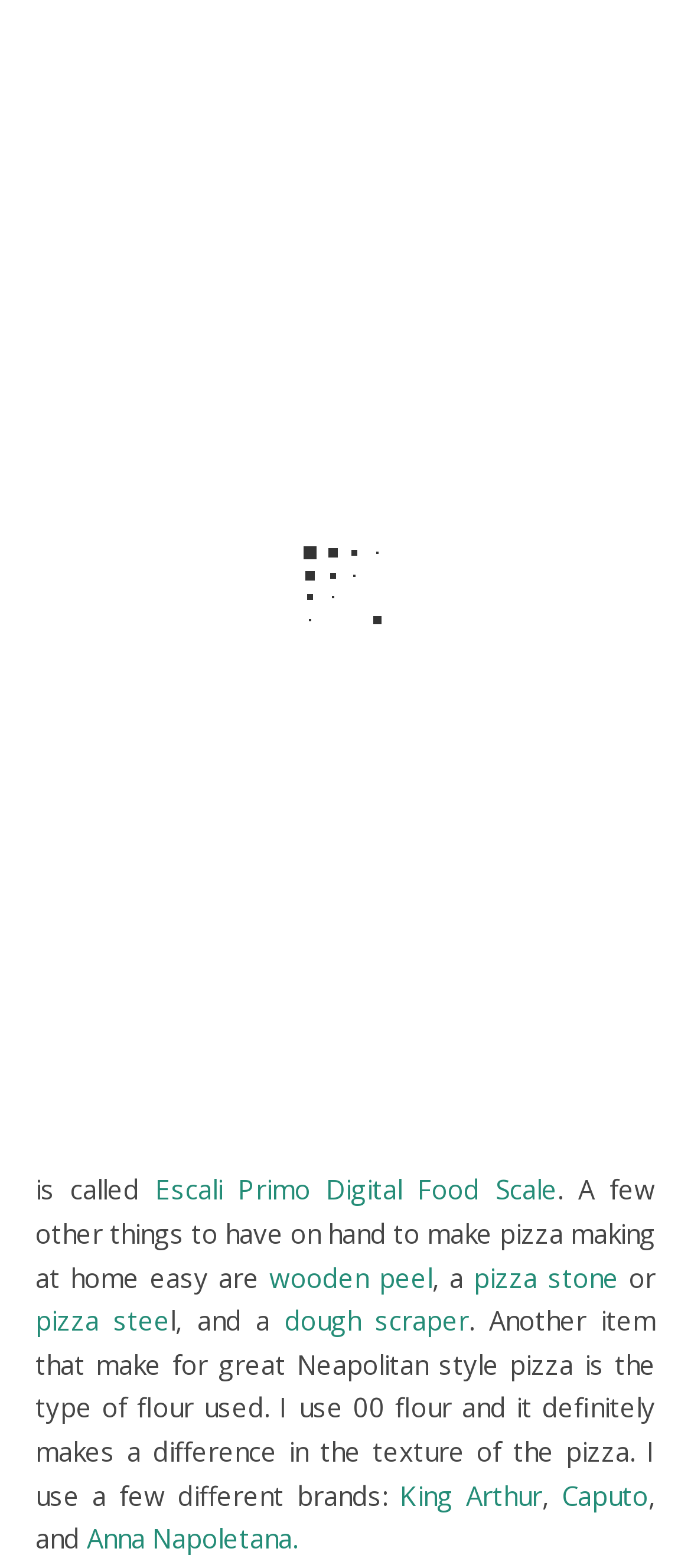Provide a thorough and detailed response to the question by examining the image: 
What type of pizza dough is this recipe for?

This question can be answered by reading the main heading of the webpage, which is 'Napoletano Style Pizza Dough'. This heading clearly indicates that the recipe is for Neapolitan Style pizza dough.